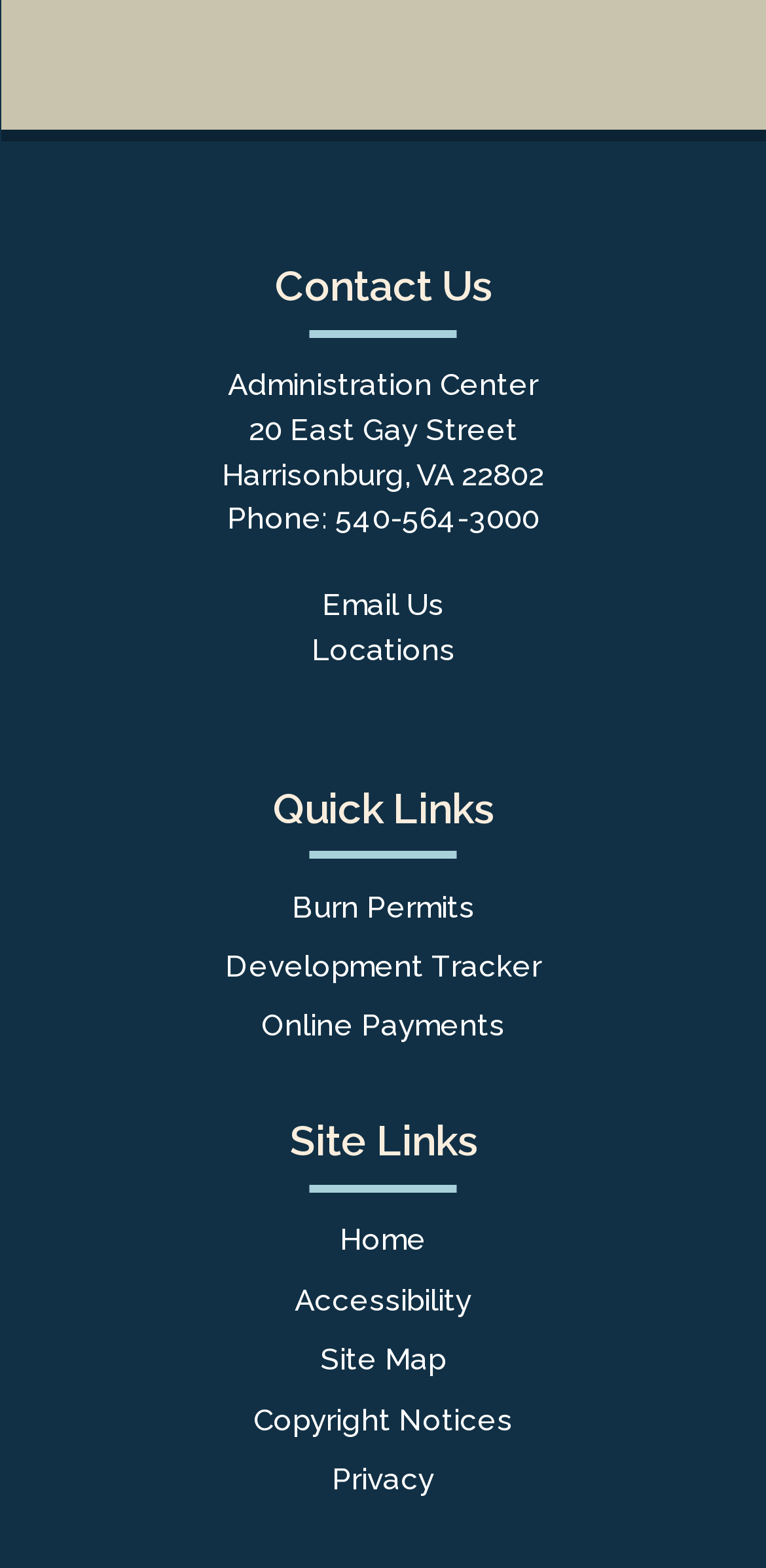Find the bounding box coordinates of the UI element according to this description: "Locations".

[0.406, 0.404, 0.594, 0.426]